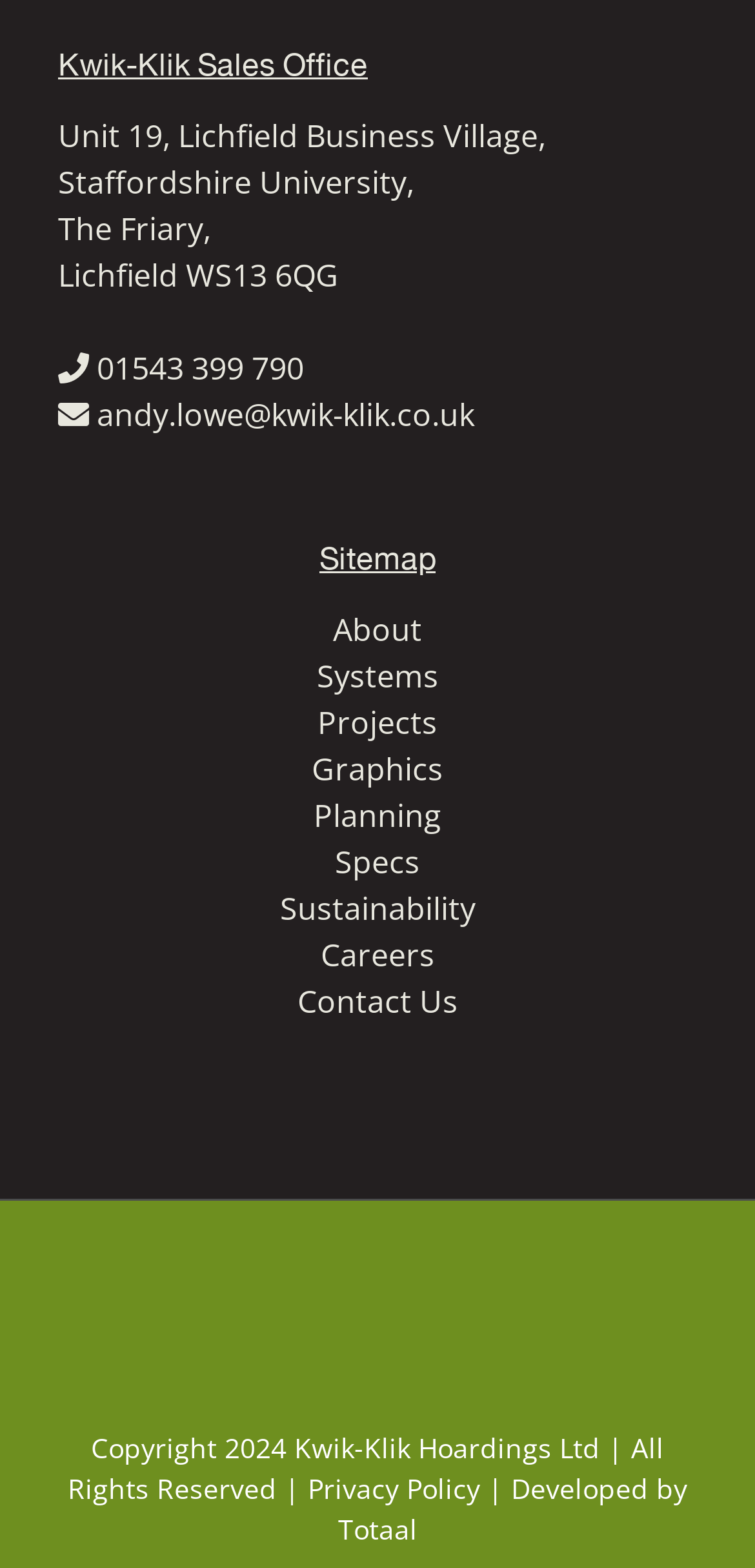Indicate the bounding box coordinates of the clickable region to achieve the following instruction: "read the 'Privacy Policy'."

[0.408, 0.937, 0.636, 0.961]